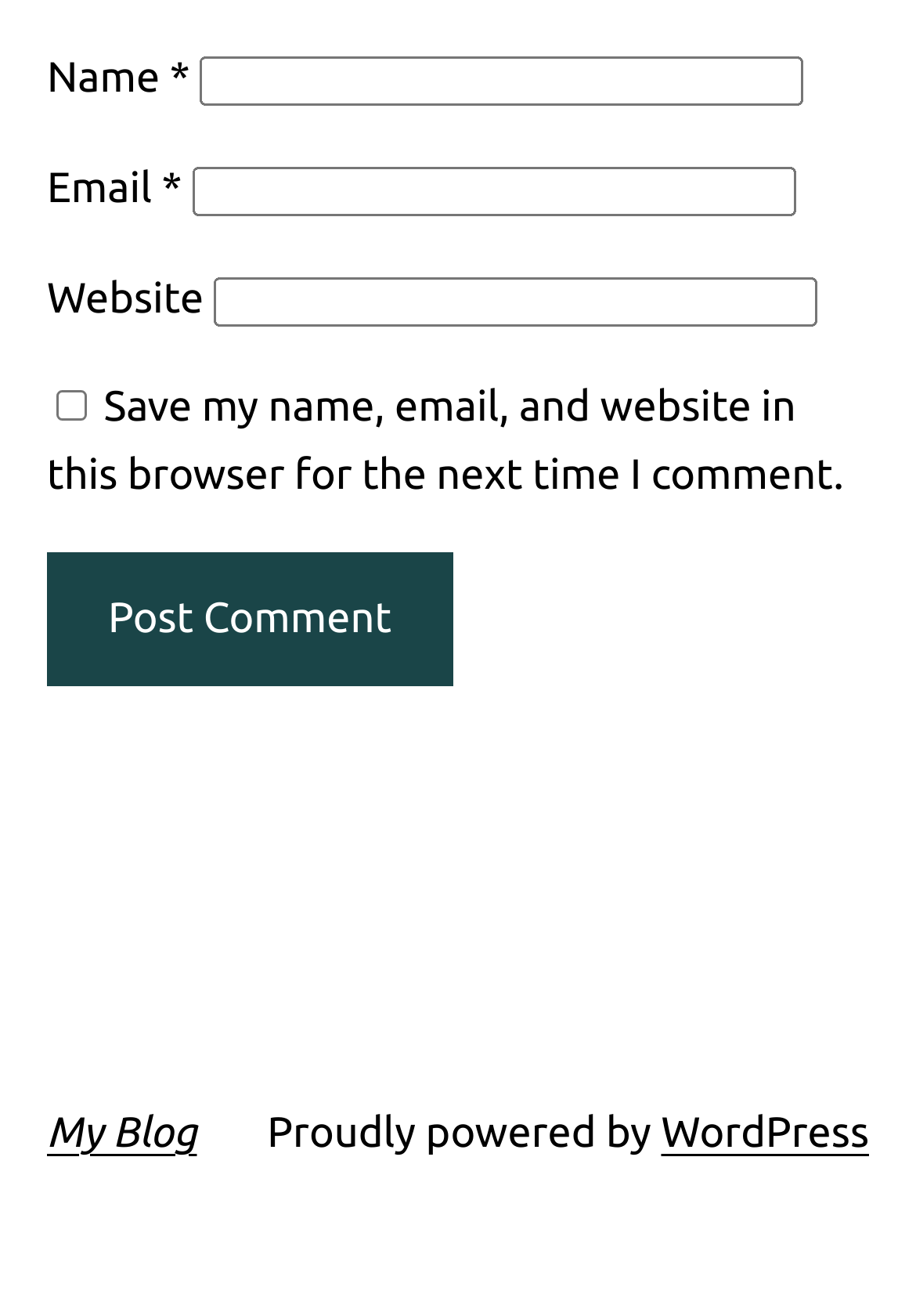Provide the bounding box coordinates, formatted as (top-left x, top-left y, bottom-right x, bottom-right y), with all values being floating point numbers between 0 and 1. Identify the bounding box of the UI element that matches the description: name="submit" value="Post Comment"

[0.051, 0.419, 0.494, 0.521]